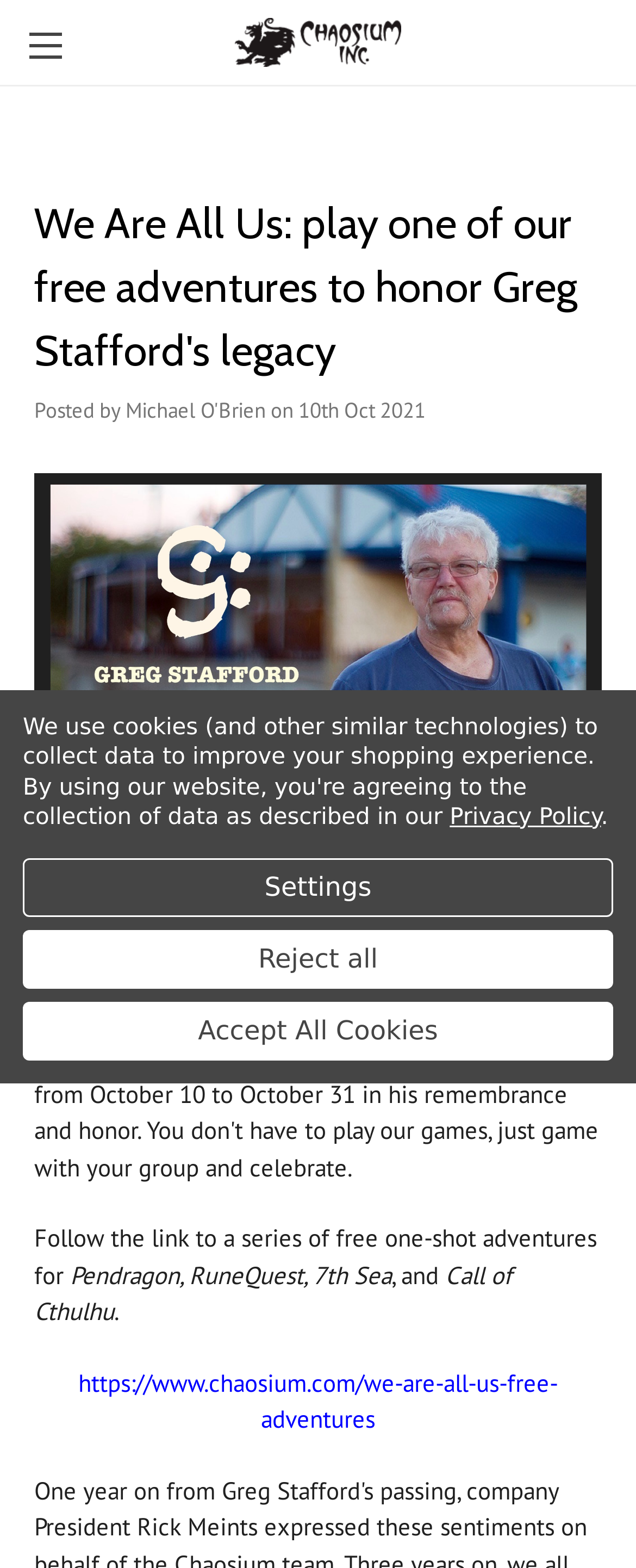Based on the element description Settings, identify the bounding box of the UI element in the given webpage screenshot. The coordinates should be in the format (top-left x, top-left y, bottom-right x, bottom-right y) and must be between 0 and 1.

[0.036, 0.547, 0.964, 0.585]